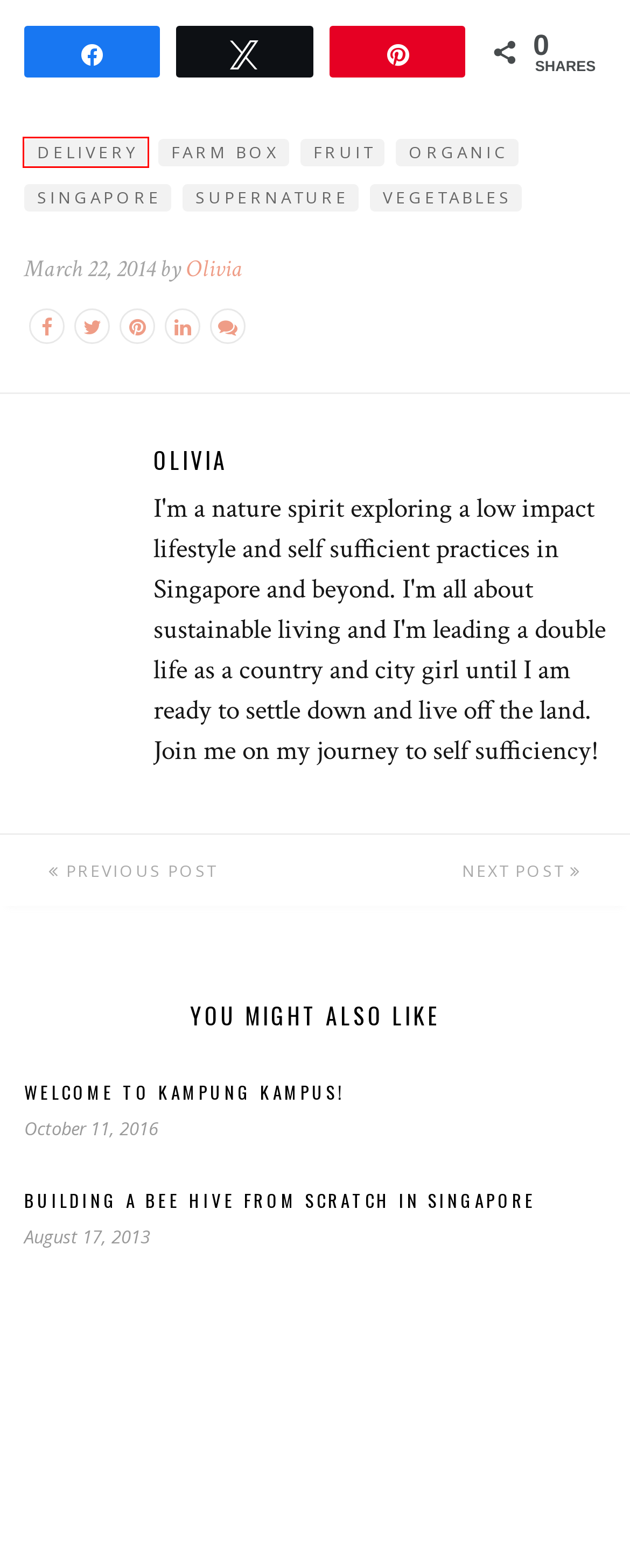Examine the screenshot of a webpage with a red rectangle bounding box. Select the most accurate webpage description that matches the new webpage after clicking the element within the bounding box. Here are the candidates:
A. Singapore Archives - The Tender Gardener
B. Welcome to Kampung Kampus! - The Tender Gardener
C. organic Archives - The Tender Gardener
D. fruit Archives - The Tender Gardener
E. Farm Box Archives - The Tender Gardener
F. vegetables Archives - The Tender Gardener
G. SuperNature Archives - The Tender Gardener
H. delivery Archives - The Tender Gardener

H